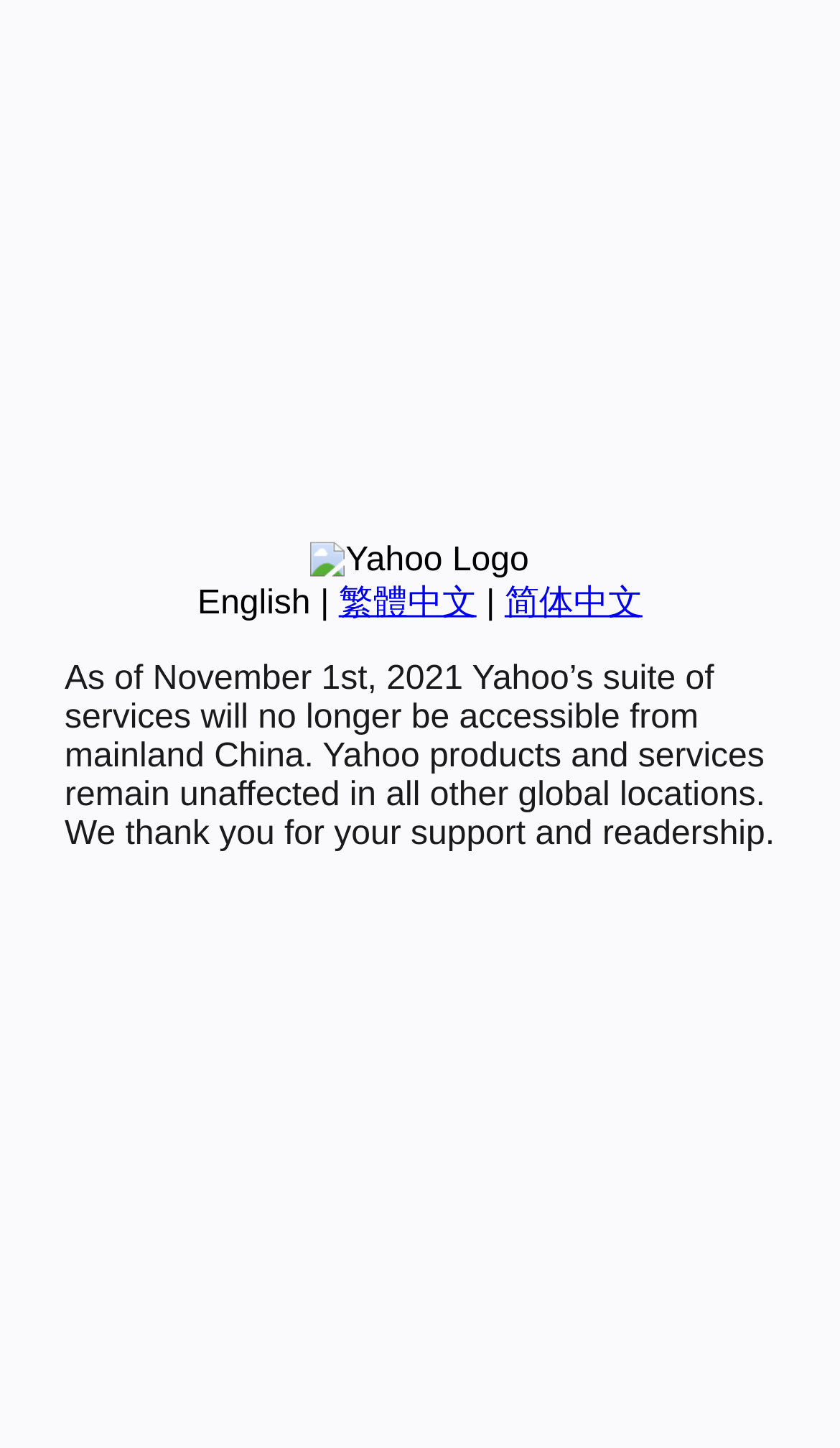Find the bounding box coordinates of the UI element according to this description: "Privacy Policy".

None